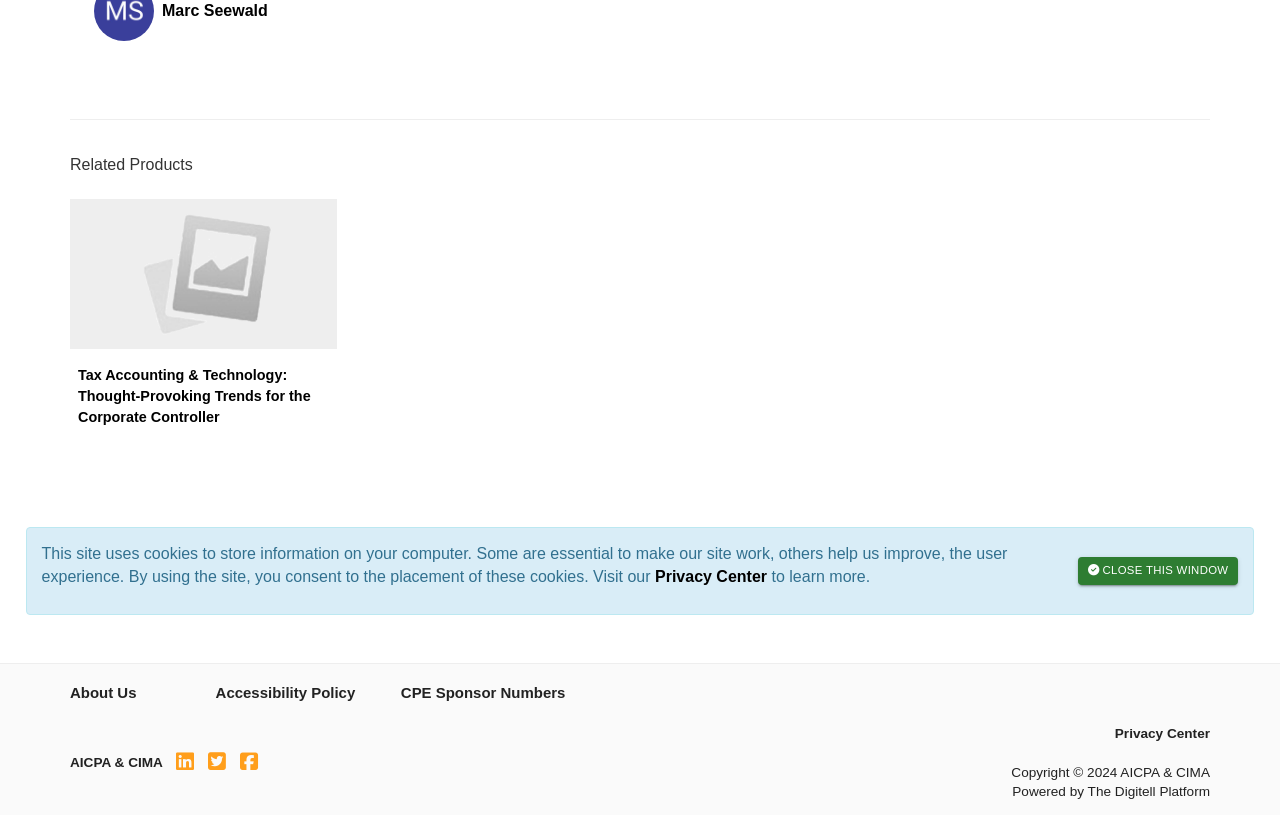Please determine the bounding box coordinates, formatted as (top-left x, top-left y, bottom-right x, bottom-right y), with all values as floating point numbers between 0 and 1. Identify the bounding box of the region described as: Privacy Center

[0.871, 0.891, 0.945, 0.909]